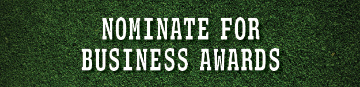Describe the scene depicted in the image with great detail.

The image features a vibrant, textured green background resembling grass, overlaid with bold white text that reads "NOMINATE FOR BUSINESS AWARDS." This compelling call to action encourages viewers to participate in recognizing outstanding businesses within the community. It is prominently placed to attract attention, likely as part of promotional materials for the Ellsworth Area Chamber of Commerce Annual Awards Banquet, inviting members to acknowledge excellent achievement and contributions in the business sector.